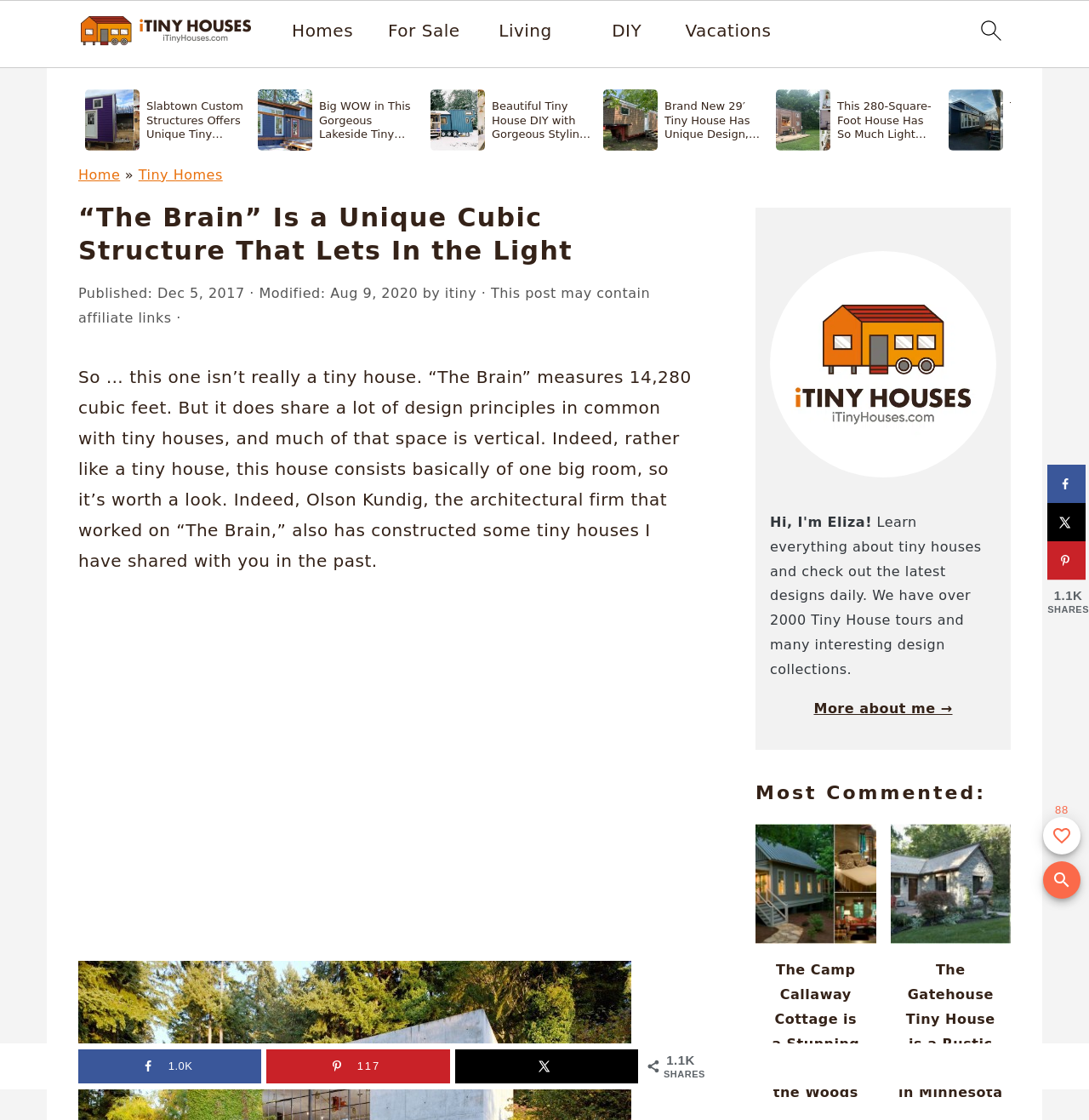Specify the bounding box coordinates (top-left x, top-left y, bottom-right x, bottom-right y) of the UI element in the screenshot that matches this description: [scribus] Spaces

None